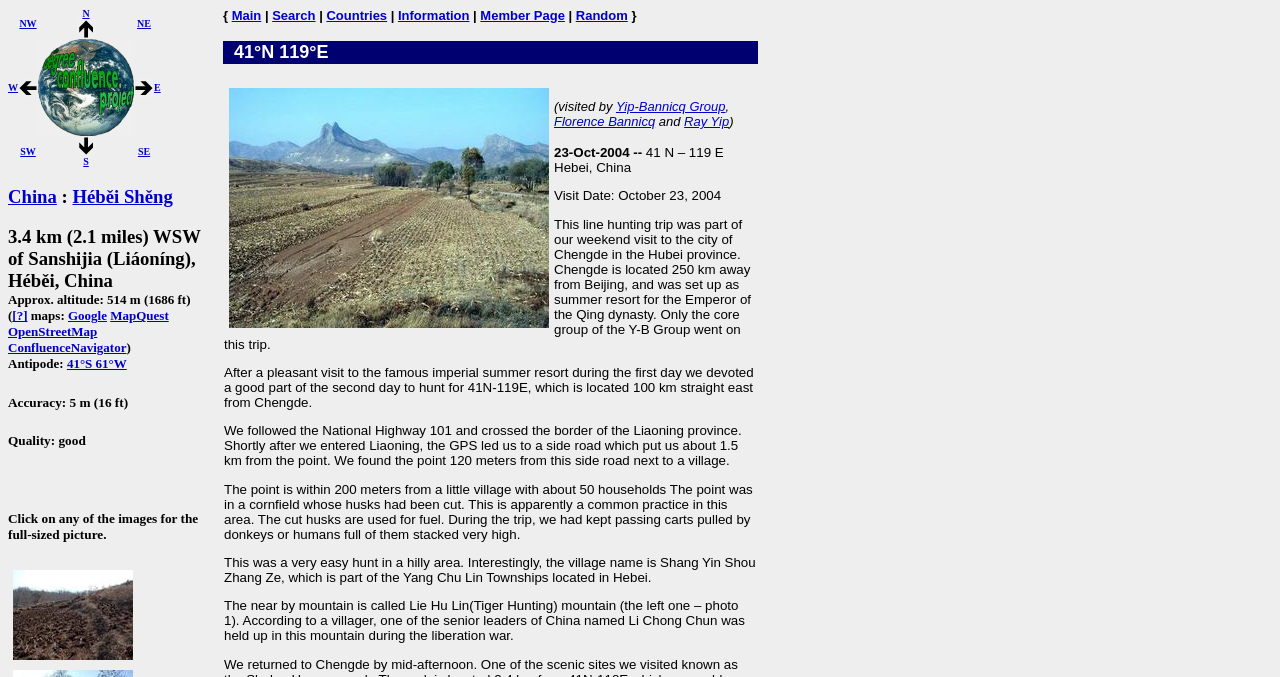Create an elaborate caption that covers all aspects of the webpage.

This webpage is about the Degree Confluence Project, specifically a confluence point in Hebei, China. The page is divided into several sections. At the top, there is a table with links to different directions (NW, N, NE, W, E, SW, S, SE) and a description of the Degree Confluence Project. 

Below the table, there are three headings: "China : Héběi Shěng", "3.4 km (2.1 miles) WSW of Sanshijia (Liáoníng), Héběi, China Approx. altitude: 514 m (1686 ft)", and "Accuracy: 5 m (16 ft)". 

Following these headings, there are several links to maps (Google, MapQuest, OpenStreetMap, ConfluenceNavigator) and a description of the antipode of the confluence point. 

The next section has a heading "Quality: good" and a link to a full-sized picture. Below this, there are several links to other pages (Main, Search, Countries, Information, Member Page, Random) and a table with information about the confluence point, including its coordinates and a description of the visit to the point.

The main content of the page is a description of a visit to the confluence point, including the date of the visit, the location, and the experience of the visitors. There are also several images on the page, including a general view of the area and a picture of the nearby mountain, Lie Hu Lin (Tiger Hunting) mountain.